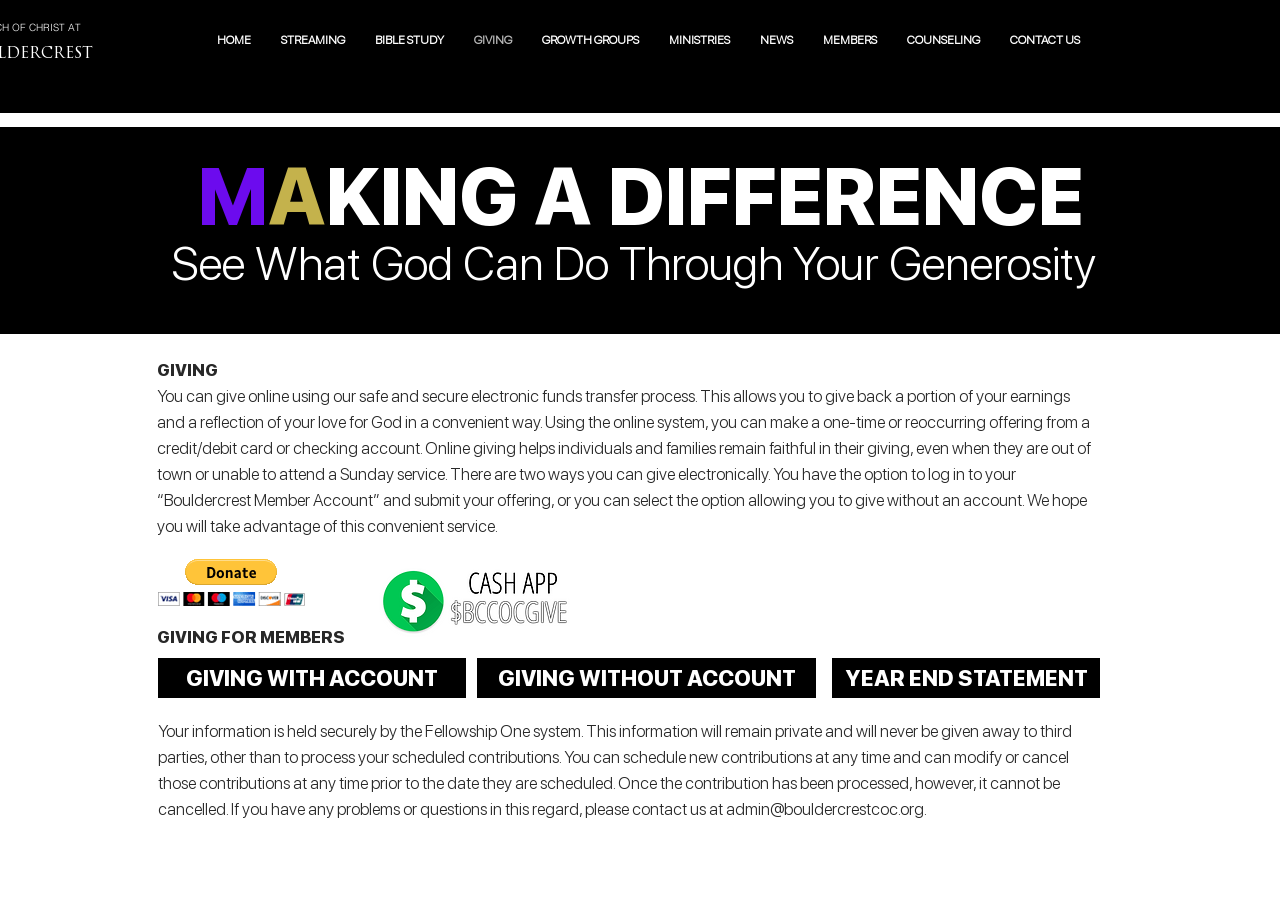What is the purpose of the 'YEAR END STATEMENT' link?
Based on the image, give a concise answer in the form of a single word or short phrase.

To view year-end statements